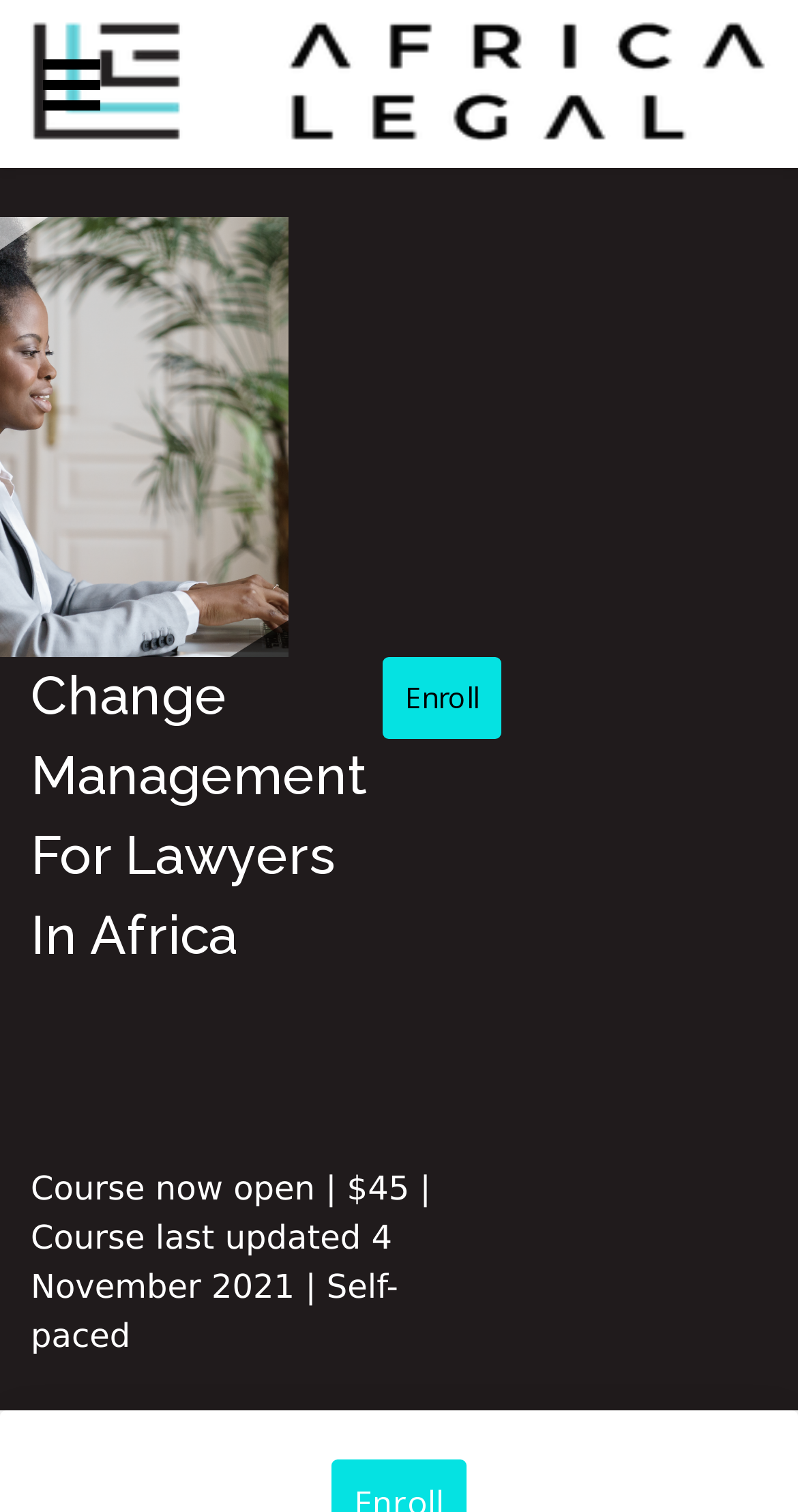What is the course format?
Based on the visual information, provide a detailed and comprehensive answer.

The course format can be determined by looking at the StaticText element 'Course now open | $45 | Course last updated 4 November 2021 | Self-paced', which explicitly states that the course is self-paced.